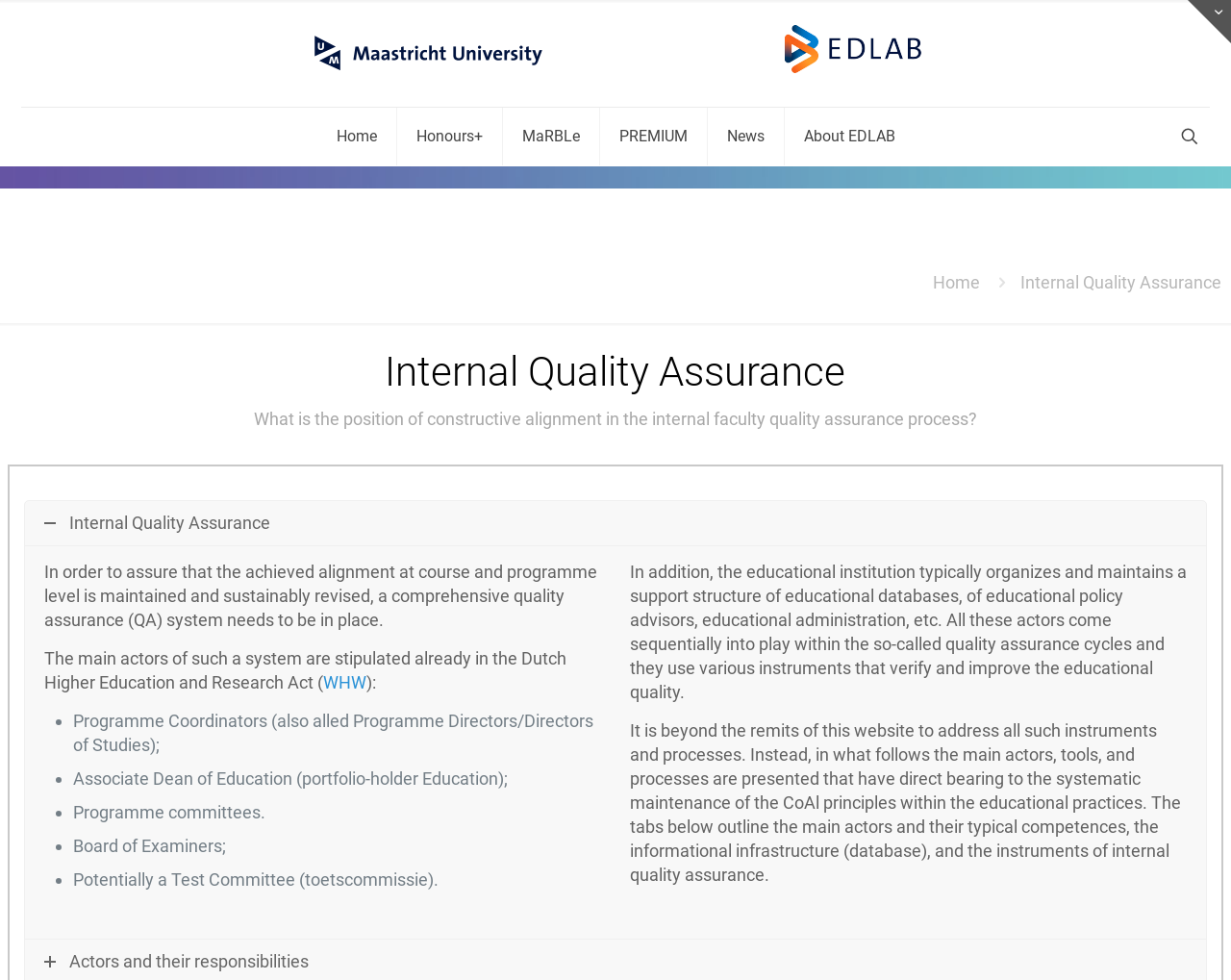Extract the bounding box coordinates for the HTML element that matches this description: "About EDLAB". The coordinates should be four float numbers between 0 and 1, i.e., [left, top, right, bottom].

[0.637, 0.11, 0.743, 0.169]